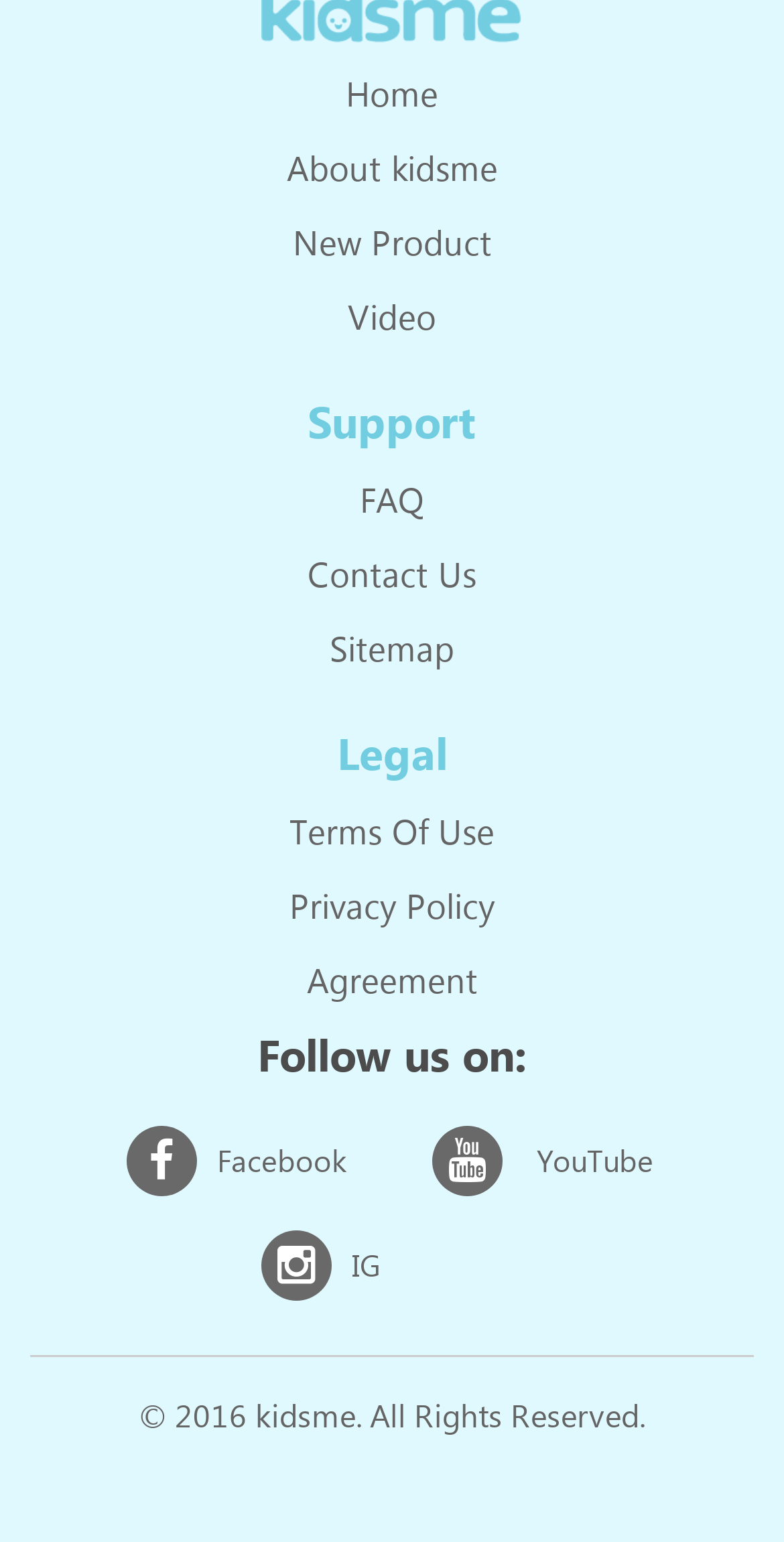Give a succinct answer to this question in a single word or phrase: 
What is the last item in the Support section?

Sitemap